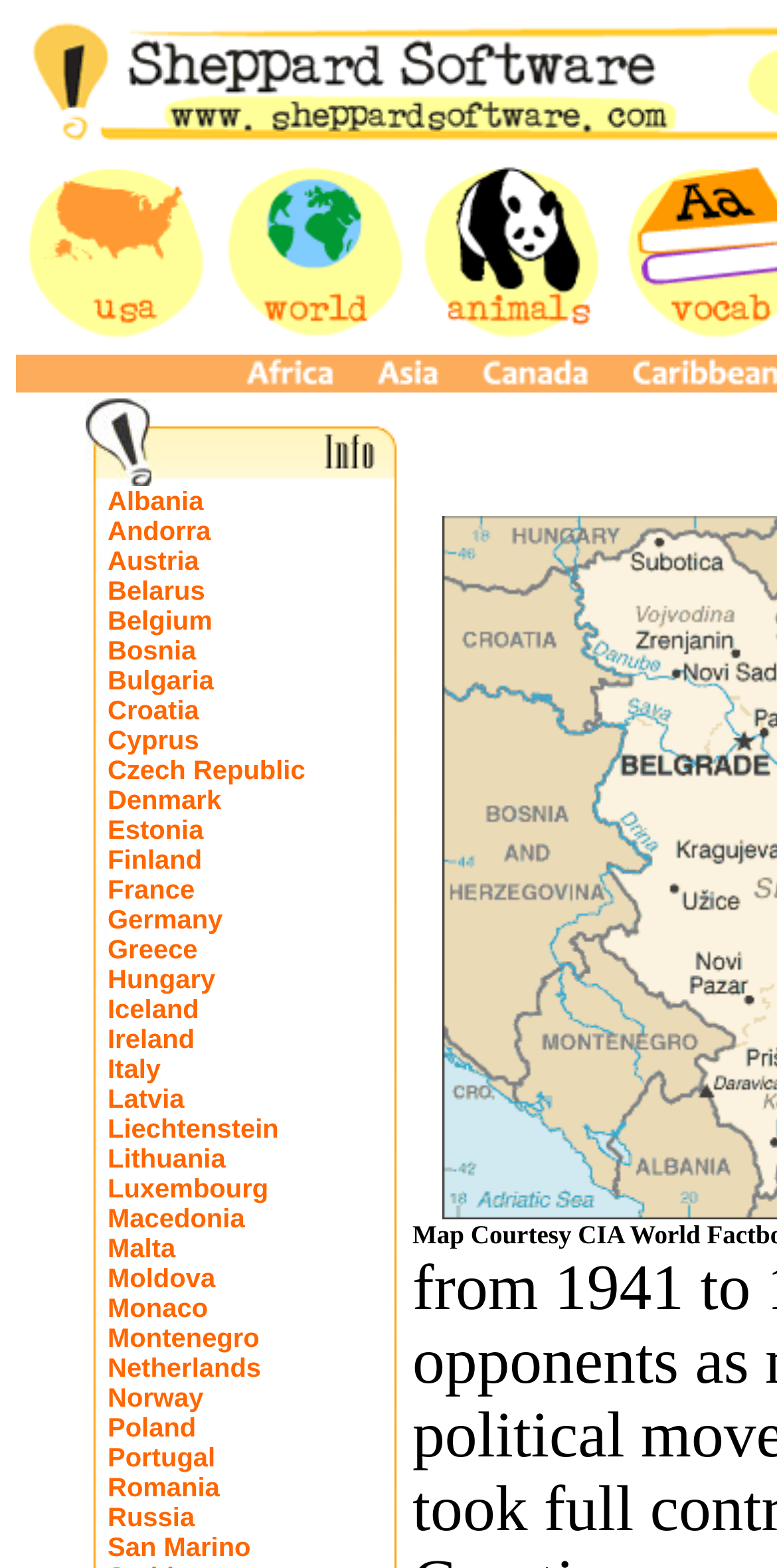What is the position of the 'Czech Republic' link?
Please ensure your answer is as detailed and informative as possible.

According to the bounding box coordinates, the 'Czech Republic' link is located at [0.138, 0.482, 0.393, 0.501], which suggests that it is positioned in the middle of the essay section.